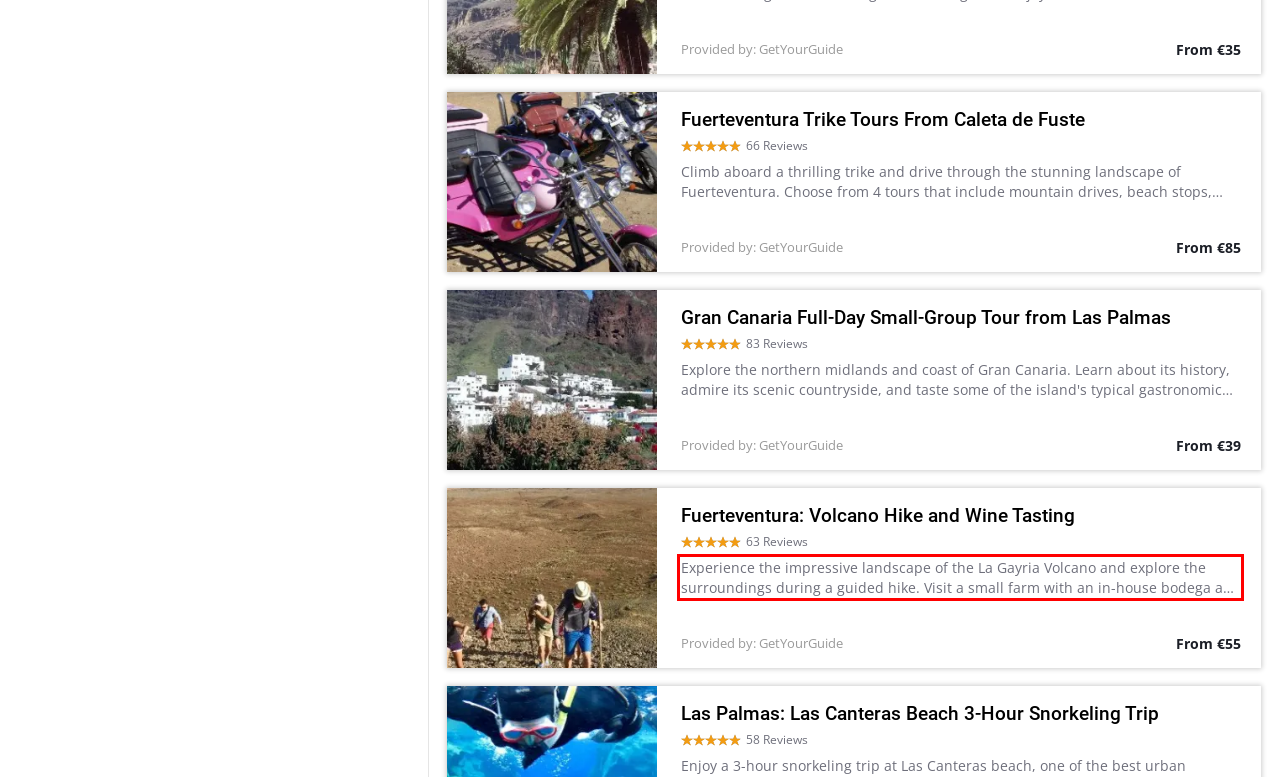Analyze the screenshot of the webpage and extract the text from the UI element that is inside the red bounding box.

Experience the impressive landscape of the La Gayria Volcano and explore the surroundings during a guided hike. Visit a small farm with an in-house bodega and taste some local wines.